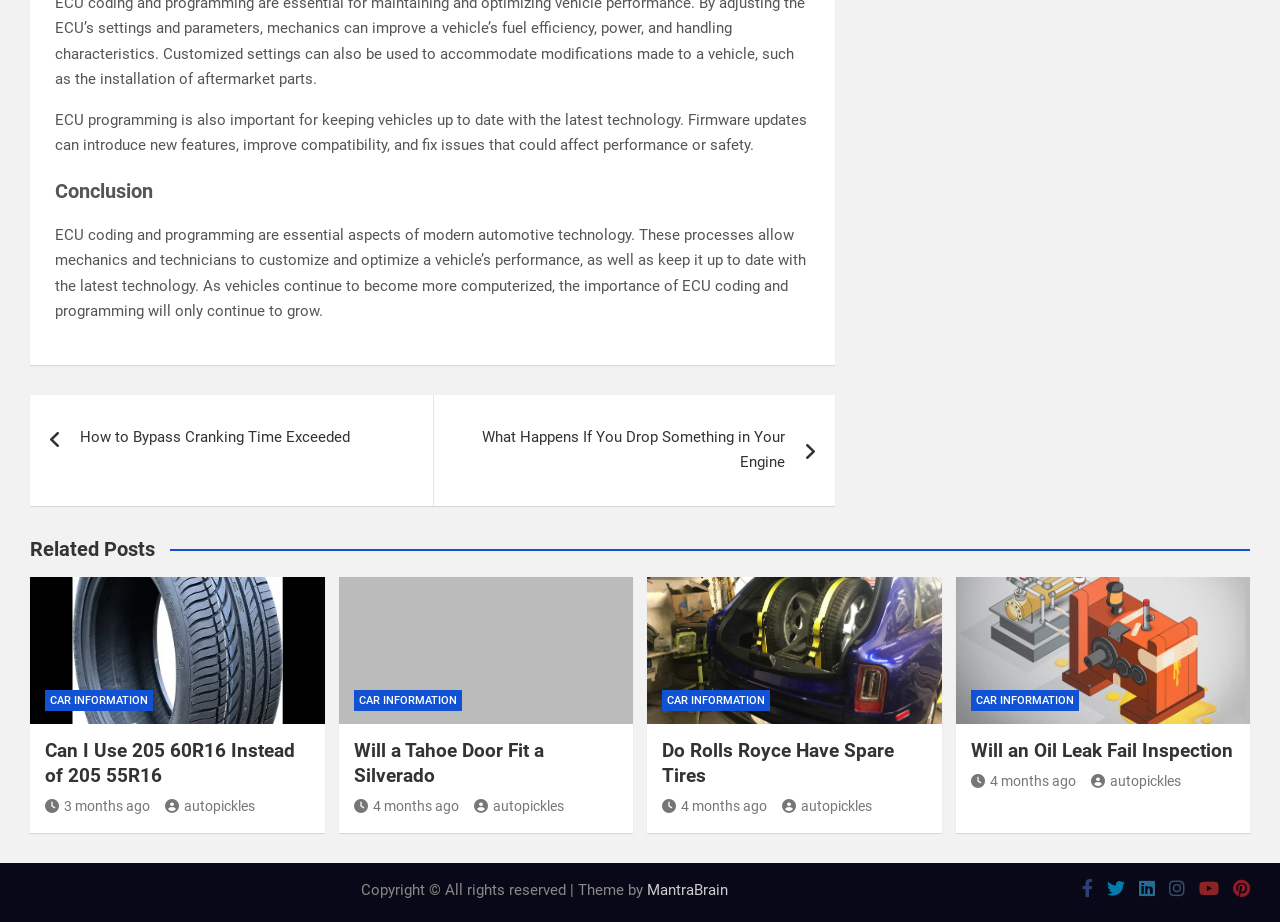Highlight the bounding box coordinates of the region I should click on to meet the following instruction: "Listen to music while reading this poem".

None